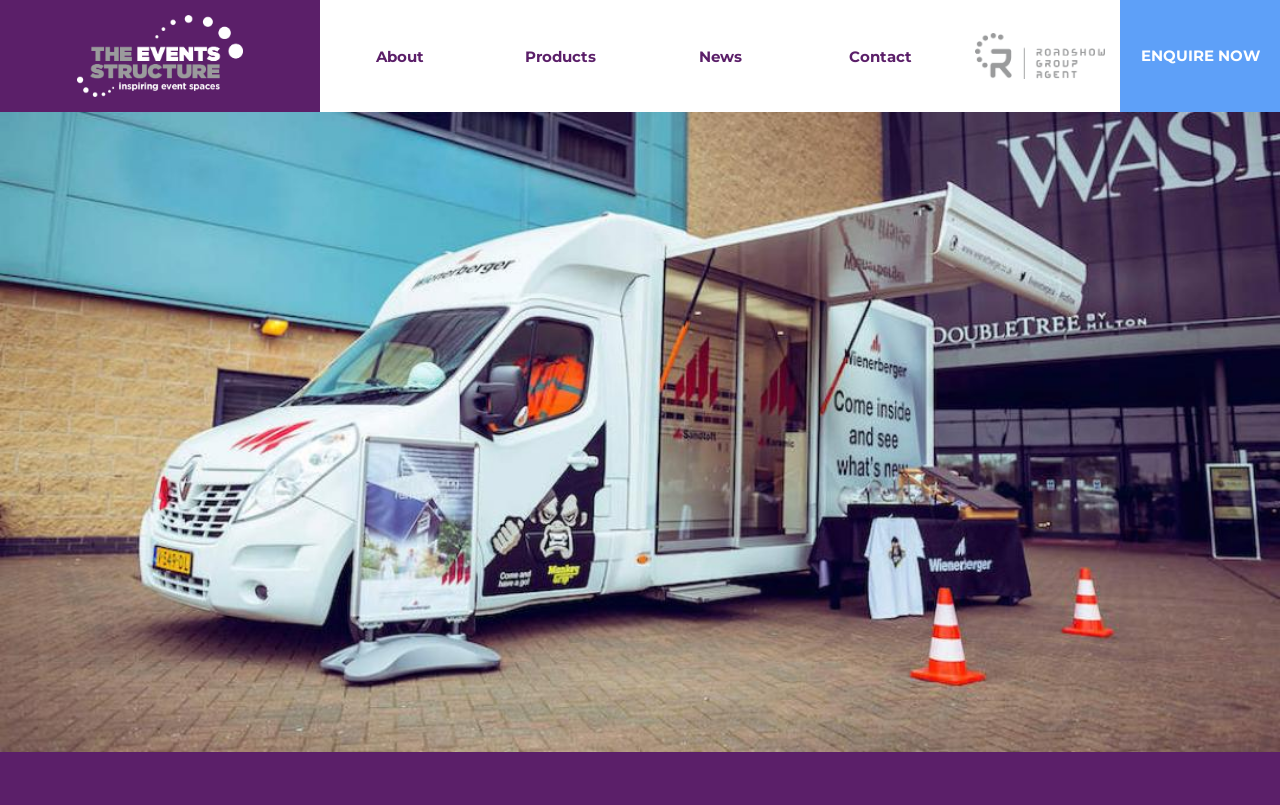Generate a comprehensive description of the webpage.

The webpage is about a promotional vehicle, specifically the Ranger right-hand drive exhibition unit. At the top left corner, there is a link to skip to the main content. Next to it, on the top left, is the logo of The Events Structure. Below the logo, there is a main navigation section with links to About, Products, News, and Contact, arranged horizontally from left to right.

On the top right corner, there is an image of the Roadshow Group Agent. Beside it, there is a prominent call-to-action link to "ENQUIRE NOW". Below this section, there is a table layout.

The main content of the webpage features a large image that takes up most of the page, showcasing the Ranger self-drive exhibition unit and promotional vehicle on-site with Weinerberger.